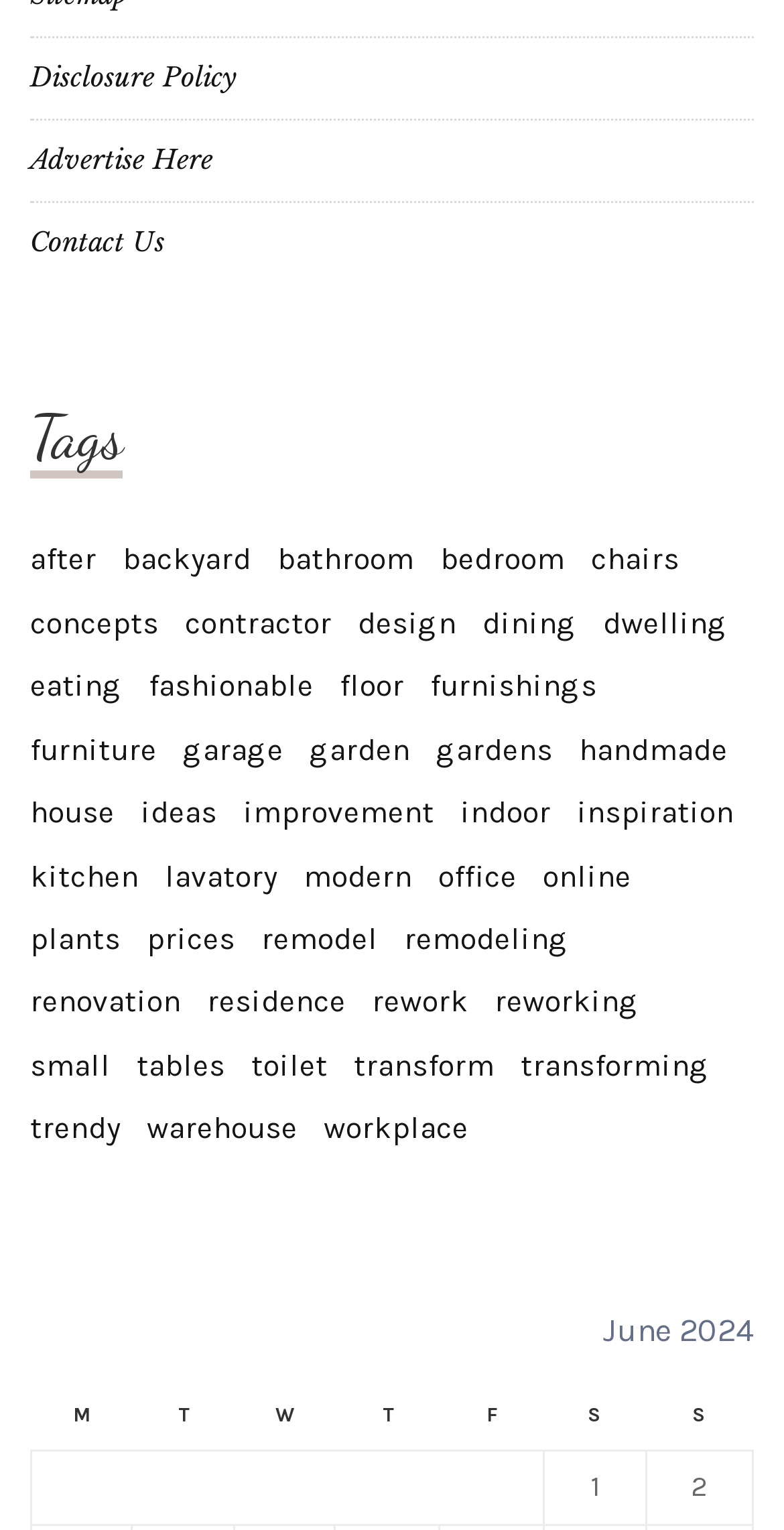Please reply with a single word or brief phrase to the question: 
How many items are in the 'furnishings' category?

117